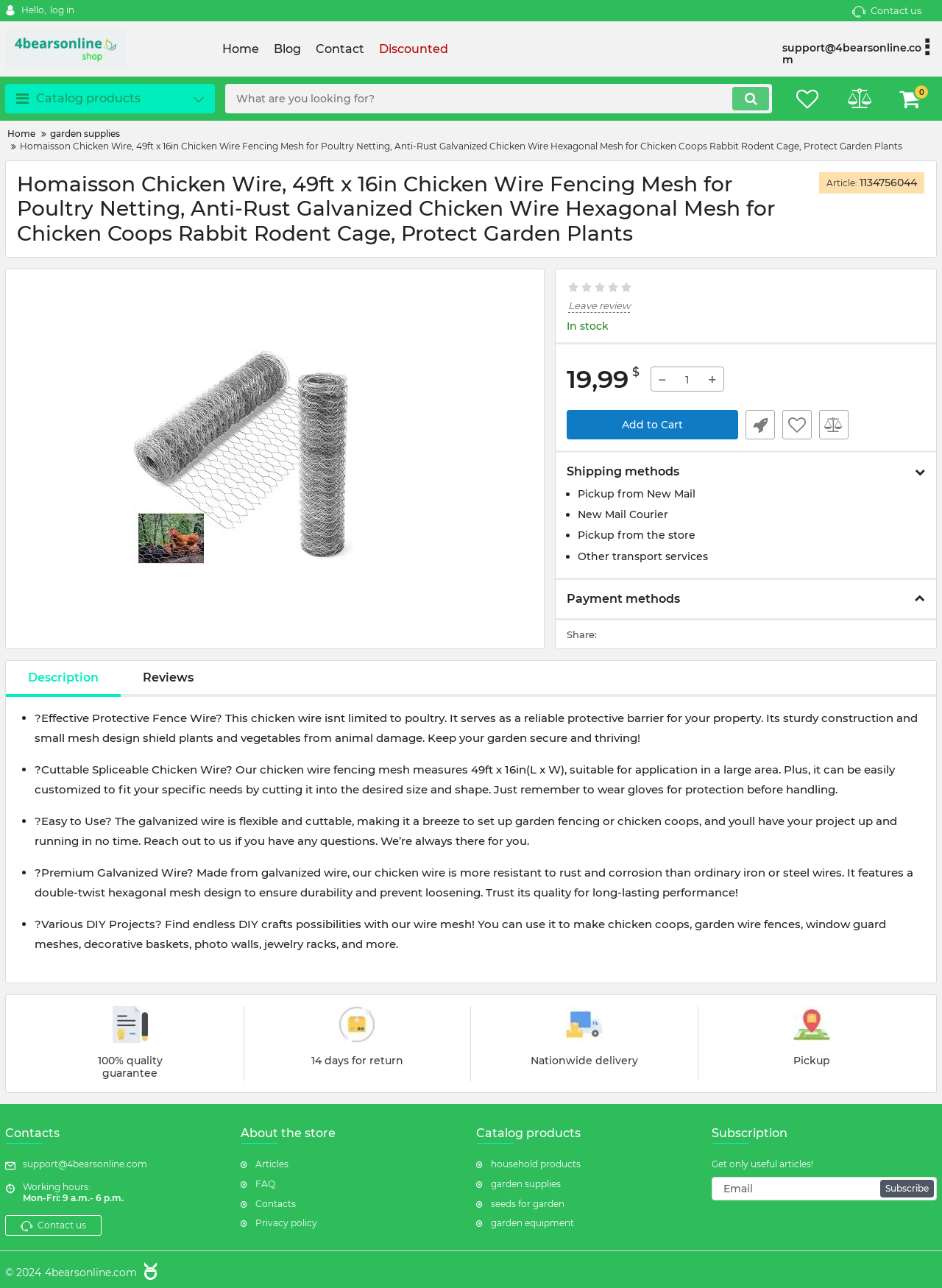Provide a brief response to the question below using a single word or phrase: 
What is the material of the Homaisson Chicken Wire?

Galvanized wire